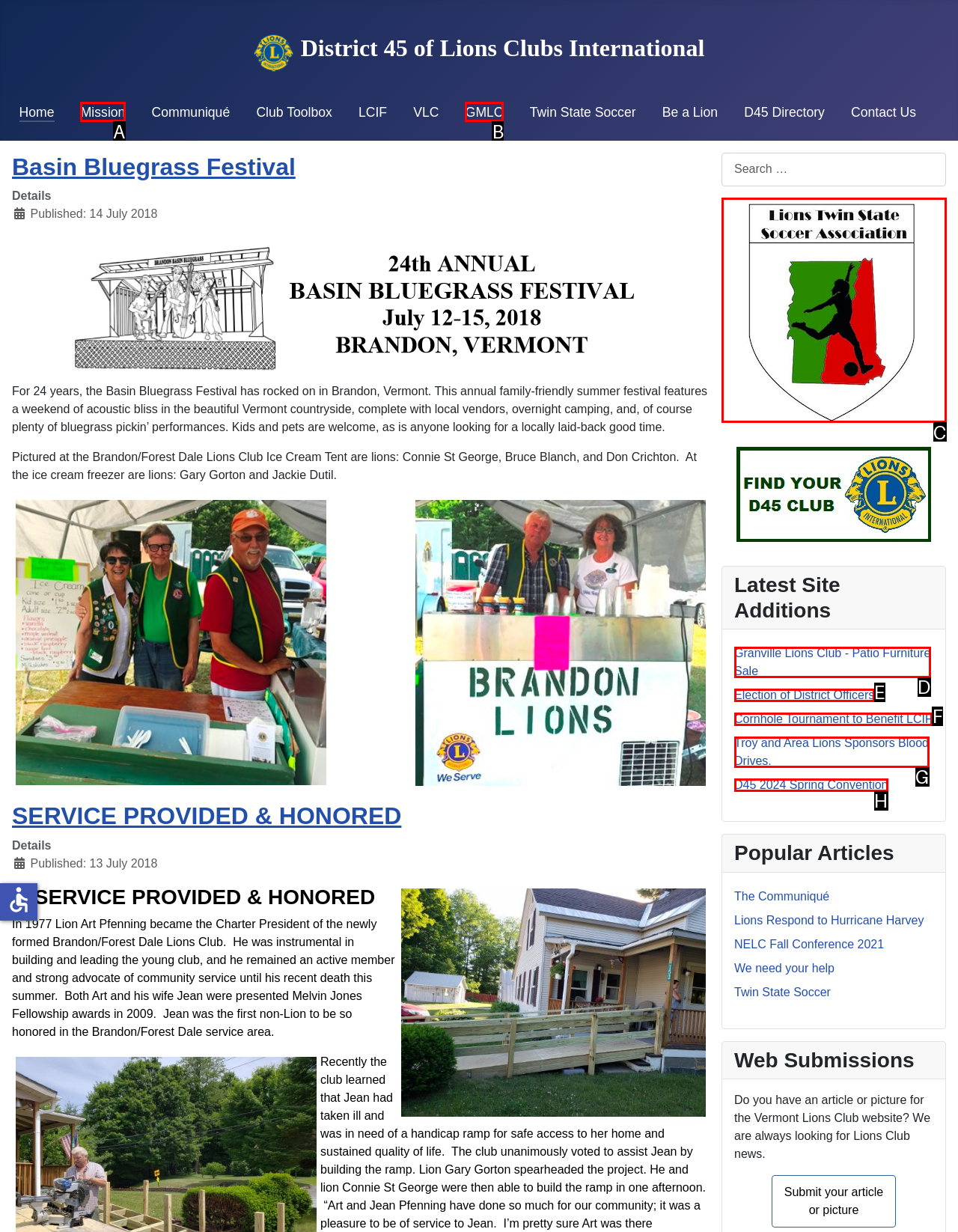With the provided description: Cornhole Tournament to Benefit LCIF, select the most suitable HTML element. Respond with the letter of the selected option.

F